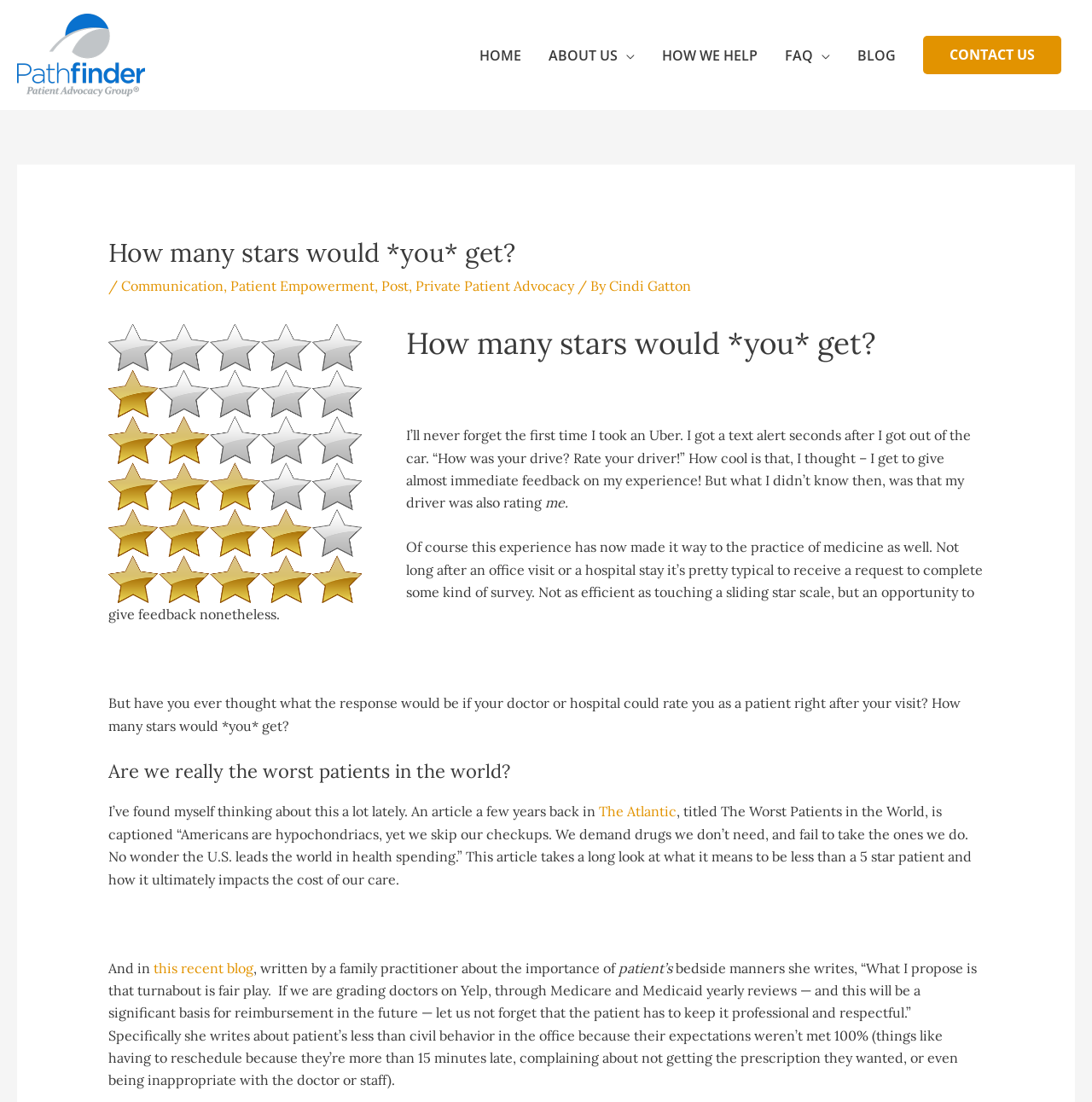What is the name of the publication mentioned in the article?
Look at the screenshot and give a one-word or phrase answer.

The Atlantic